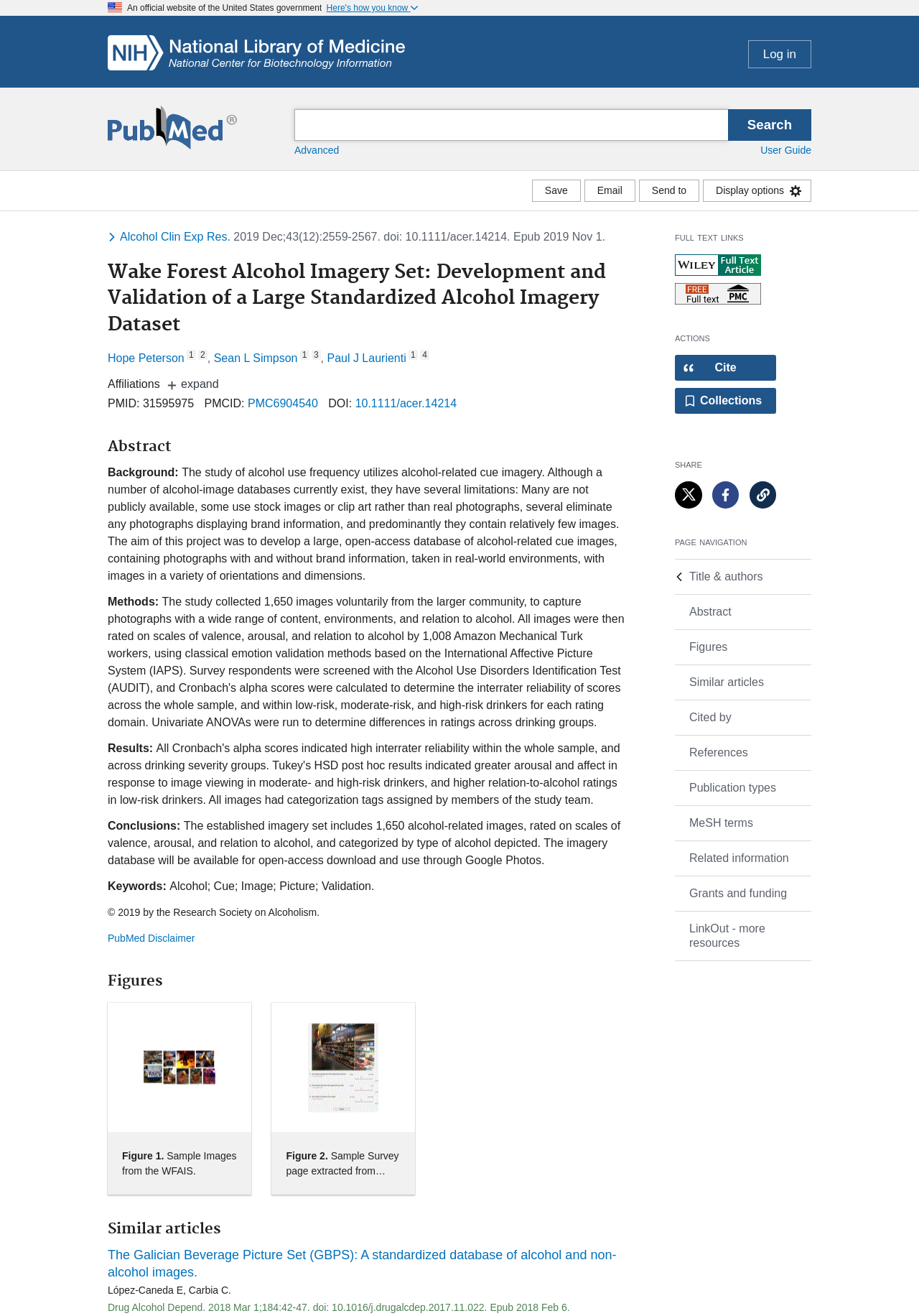What is the PMID of the article?
We need a detailed and meticulous answer to the question.

The question can be answered by looking at the publication information, where the PMID '31595975' is listed, which is a unique identifier for the article in PubMed.